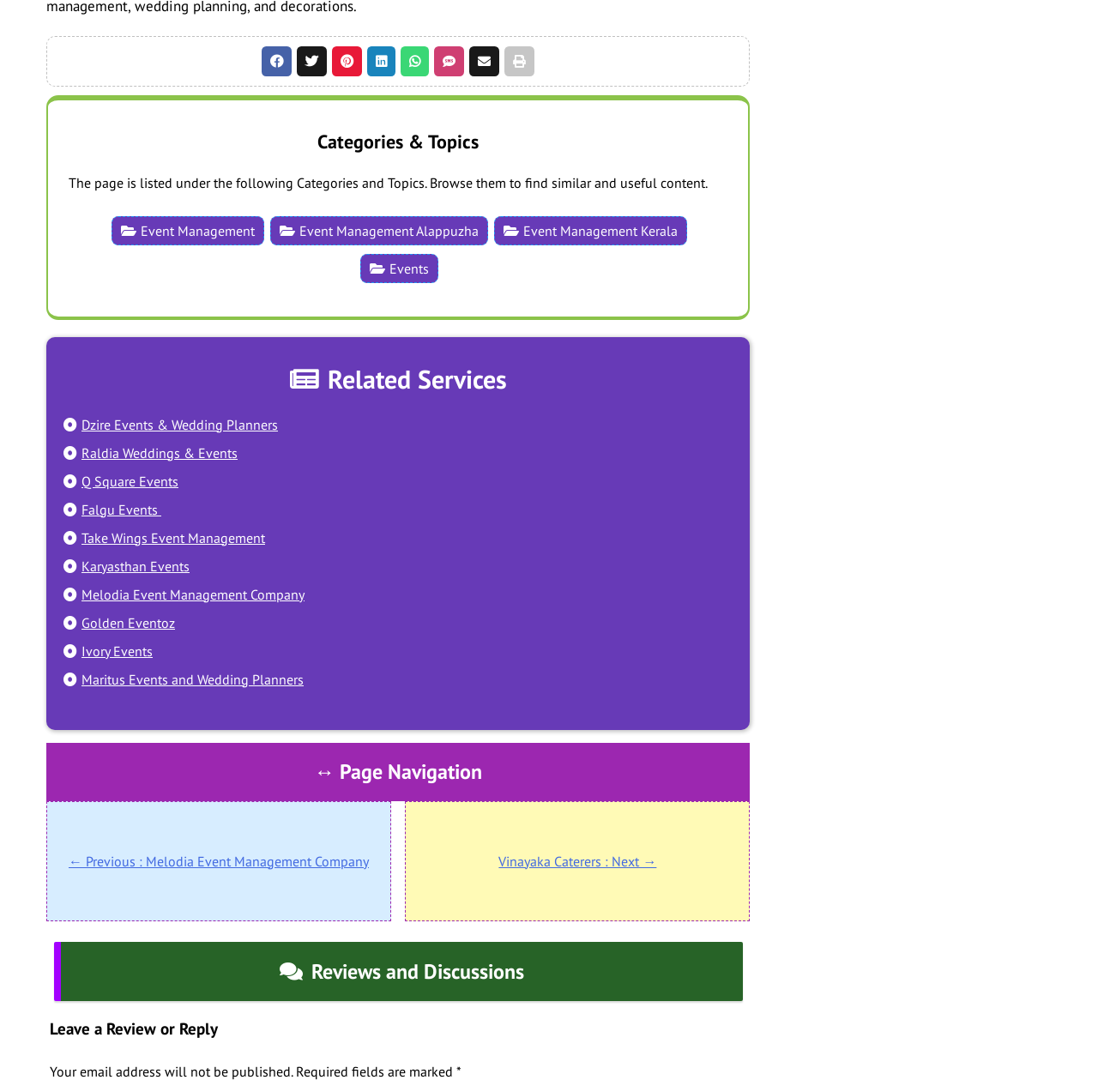Point out the bounding box coordinates of the section to click in order to follow this instruction: "Go to previous page".

[0.061, 0.776, 0.337, 0.801]